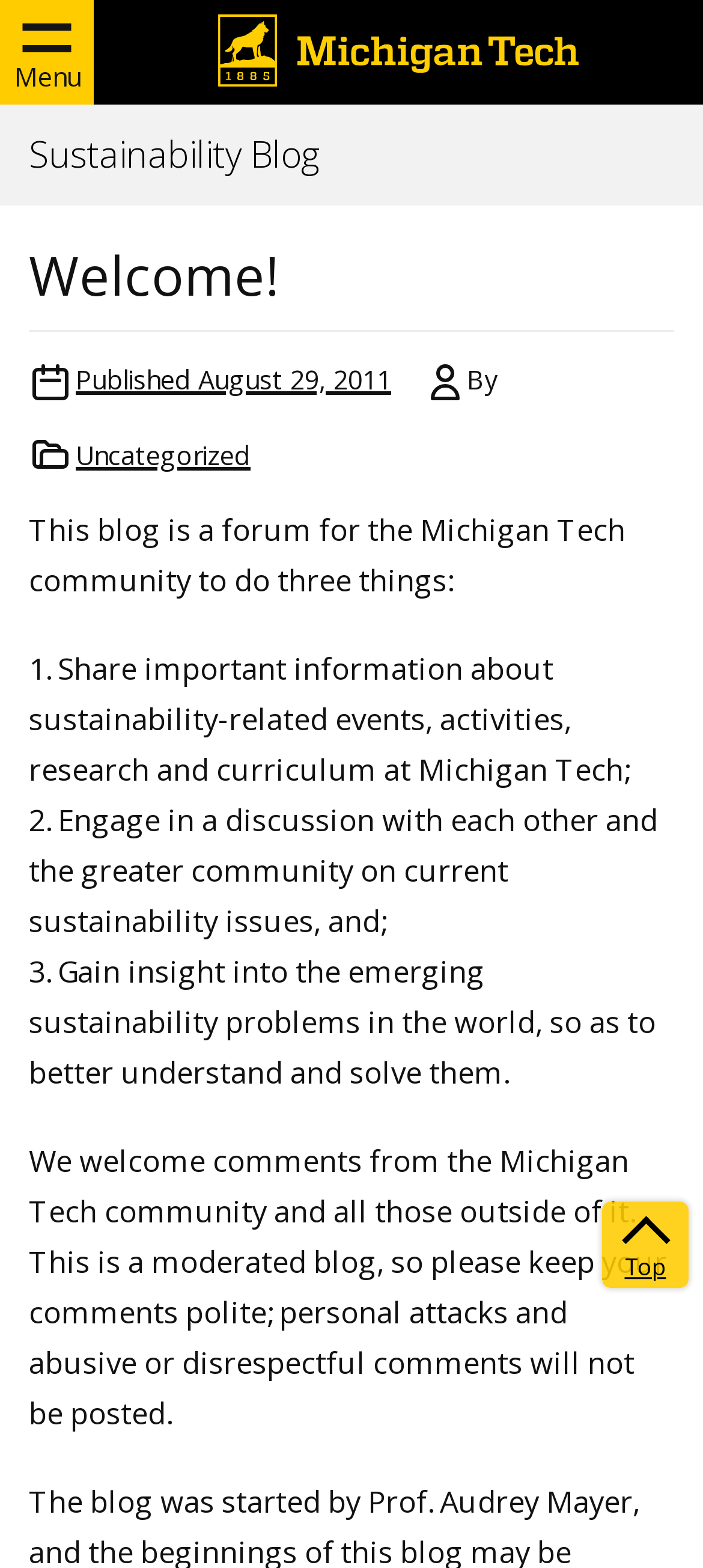How many categories are listed?
Based on the image, answer the question with as much detail as possible.

I found the list element with the text 'Categories' and it has only one child element which is a link with the text 'Uncategorized', therefore there is only one category listed.